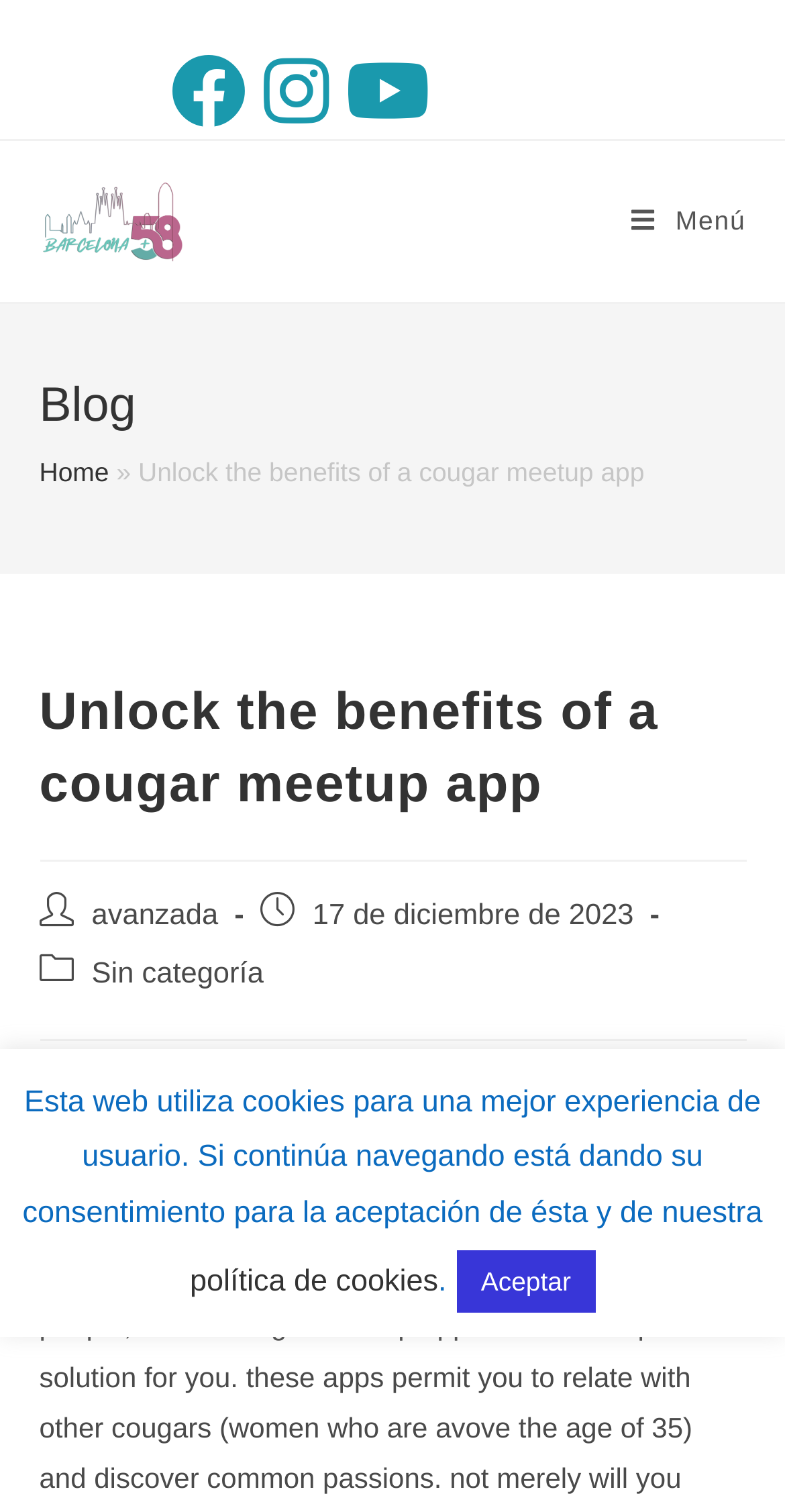Given the following UI element description: "name="input_2" placeholder="Phone Number"", find the bounding box coordinates in the webpage screenshot.

None